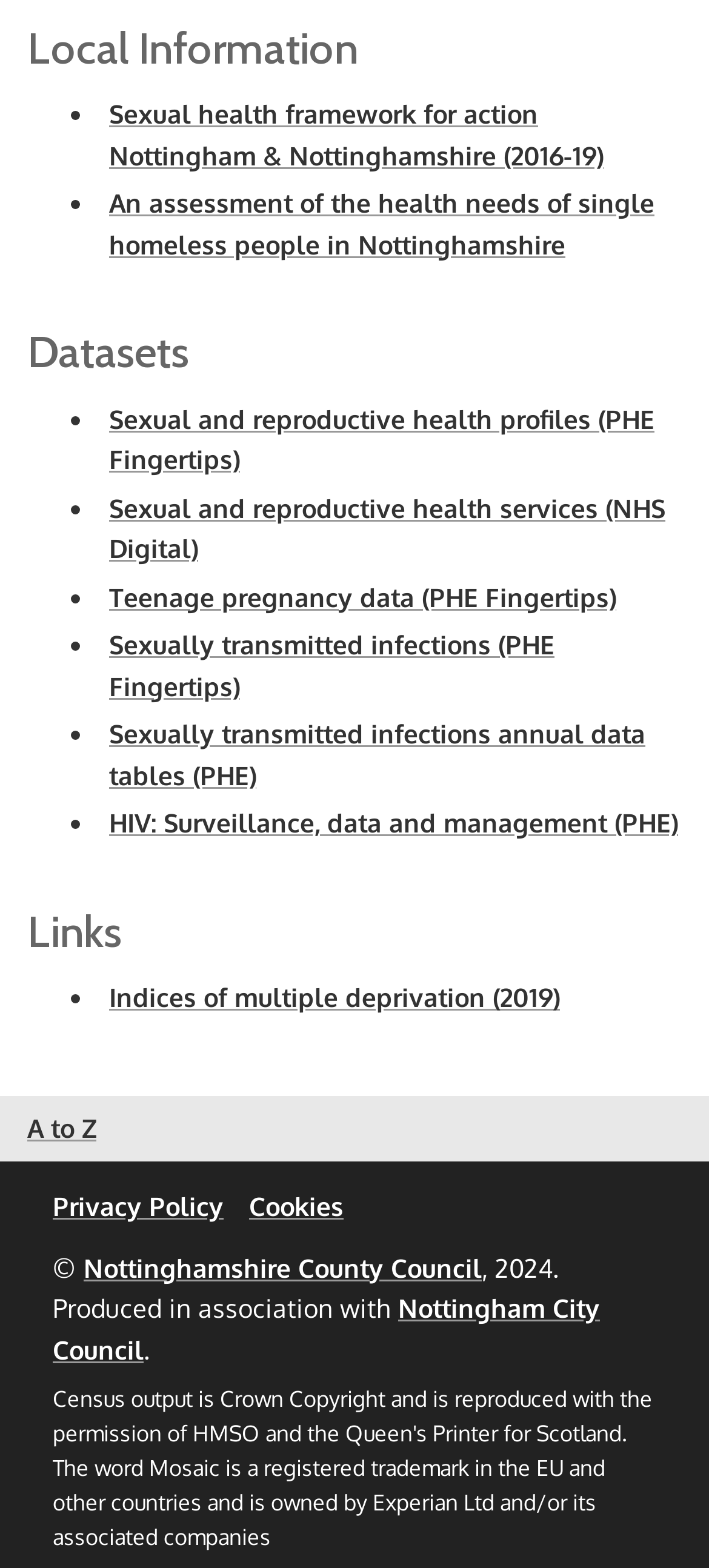Determine the bounding box coordinates of the region to click in order to accomplish the following instruction: "Share on Facebook". Provide the coordinates as four float numbers between 0 and 1, specifically [left, top, right, bottom].

None